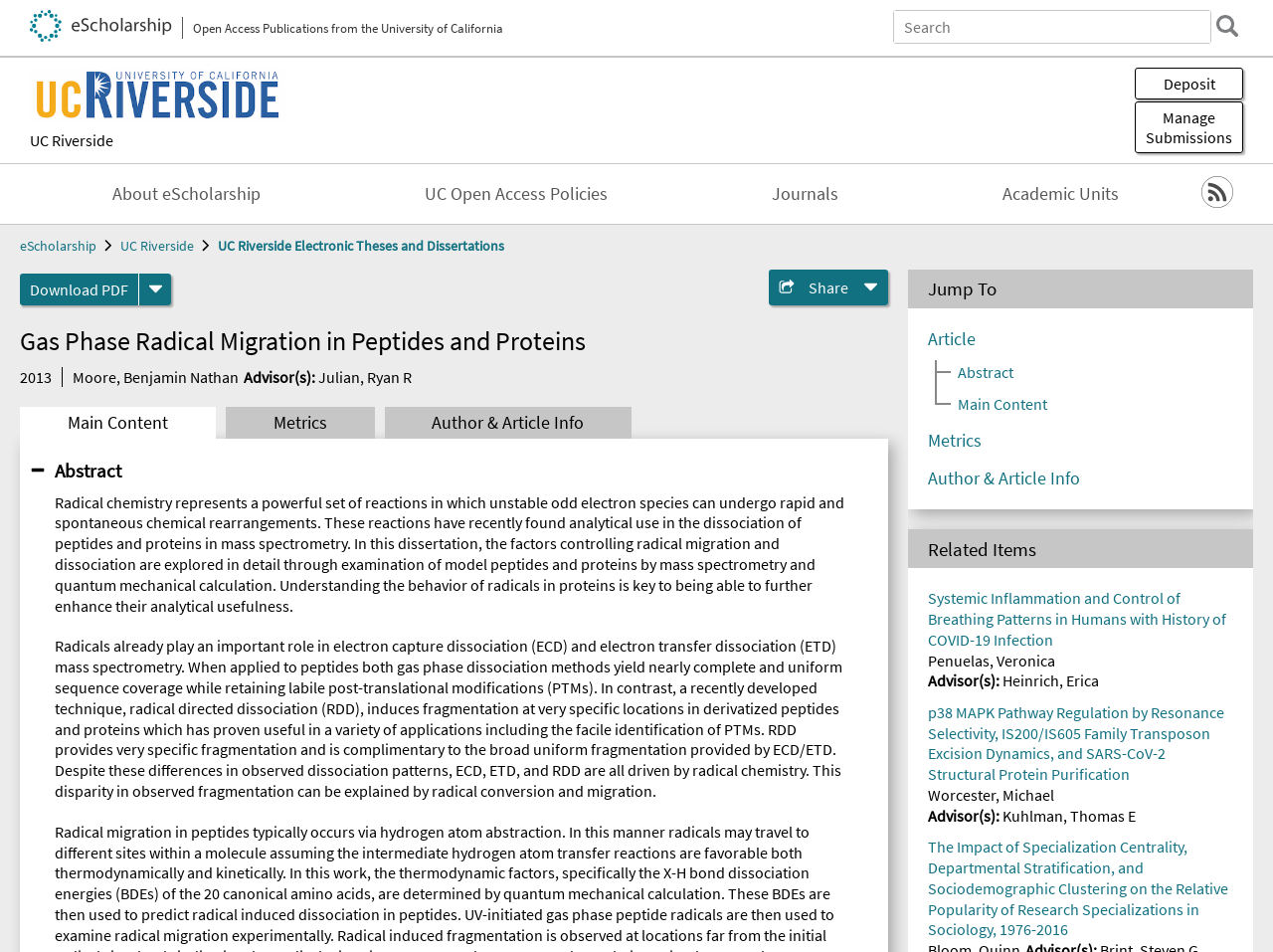What is the name of the first article?
Refer to the image and provide a one-word or short phrase answer.

Gas Phase Radical Migration in Peptides and Proteins